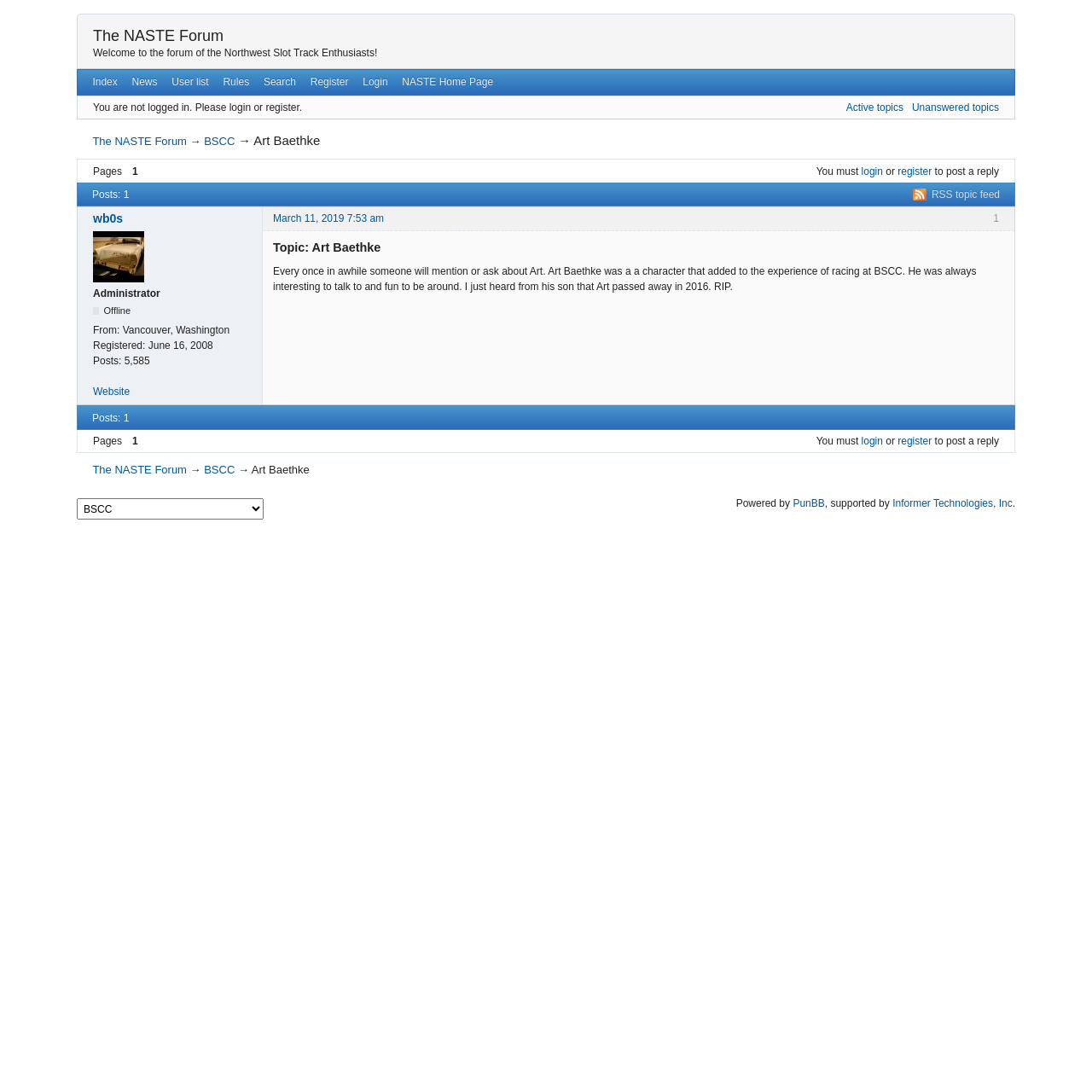Identify the bounding box coordinates of the element to click to follow this instruction: 'Search for topics'. Ensure the coordinates are four float values between 0 and 1, provided as [left, top, right, bottom].

[0.235, 0.064, 0.278, 0.086]